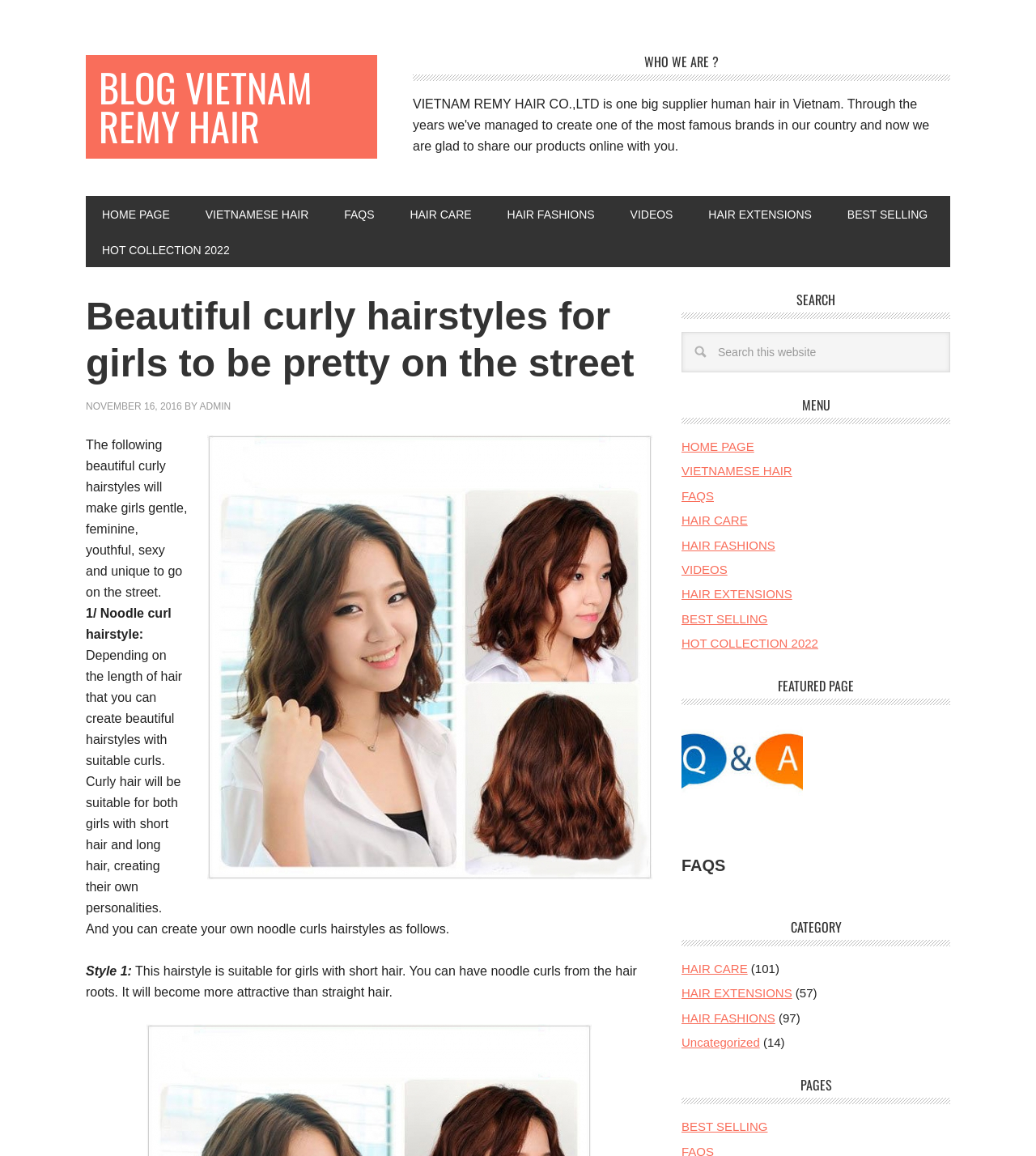Determine the bounding box coordinates for the region that must be clicked to execute the following instruction: "check the schedule".

None